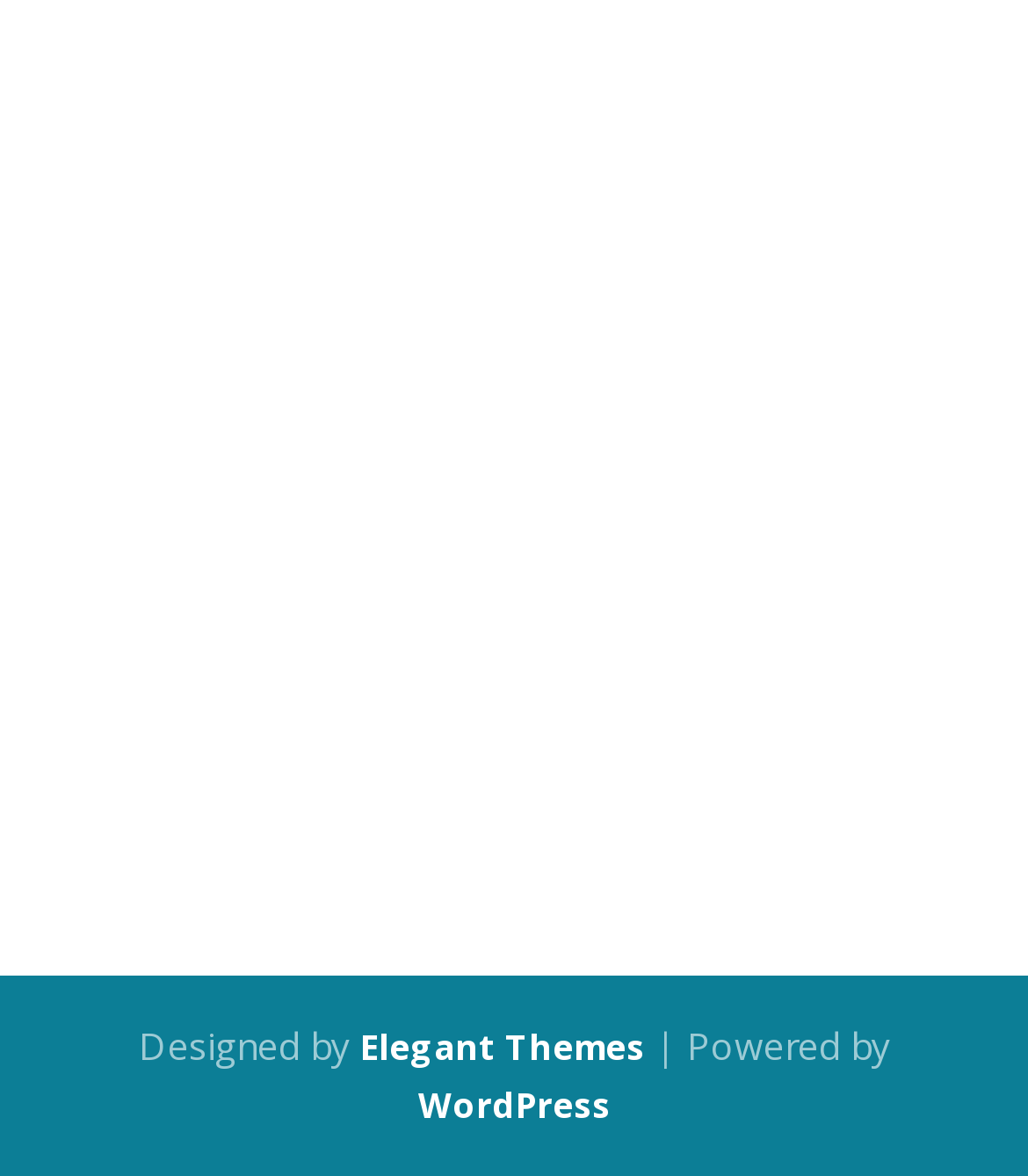How many links are there at the top of the webpage?
Kindly give a detailed and elaborate answer to the question.

There are two links at the top of the webpage, one with an empty string and the other with an empty string as well. These links are positioned at [0.05, 0.155, 0.95, 0.198] and [0.05, 0.646, 0.819, 0.688] respectively.